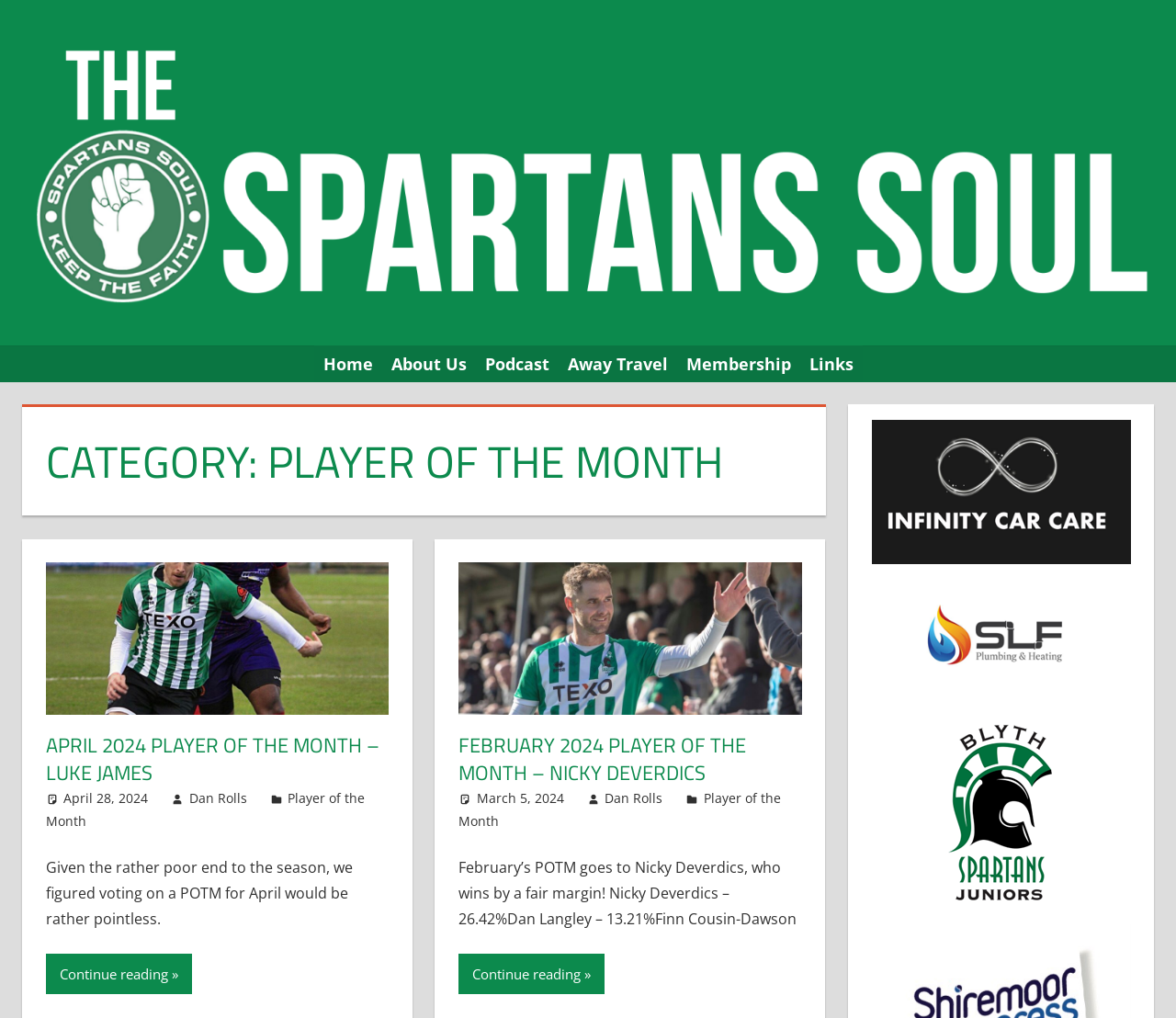Please determine and provide the text content of the webpage's heading.

CATEGORY: PLAYER OF THE MONTH